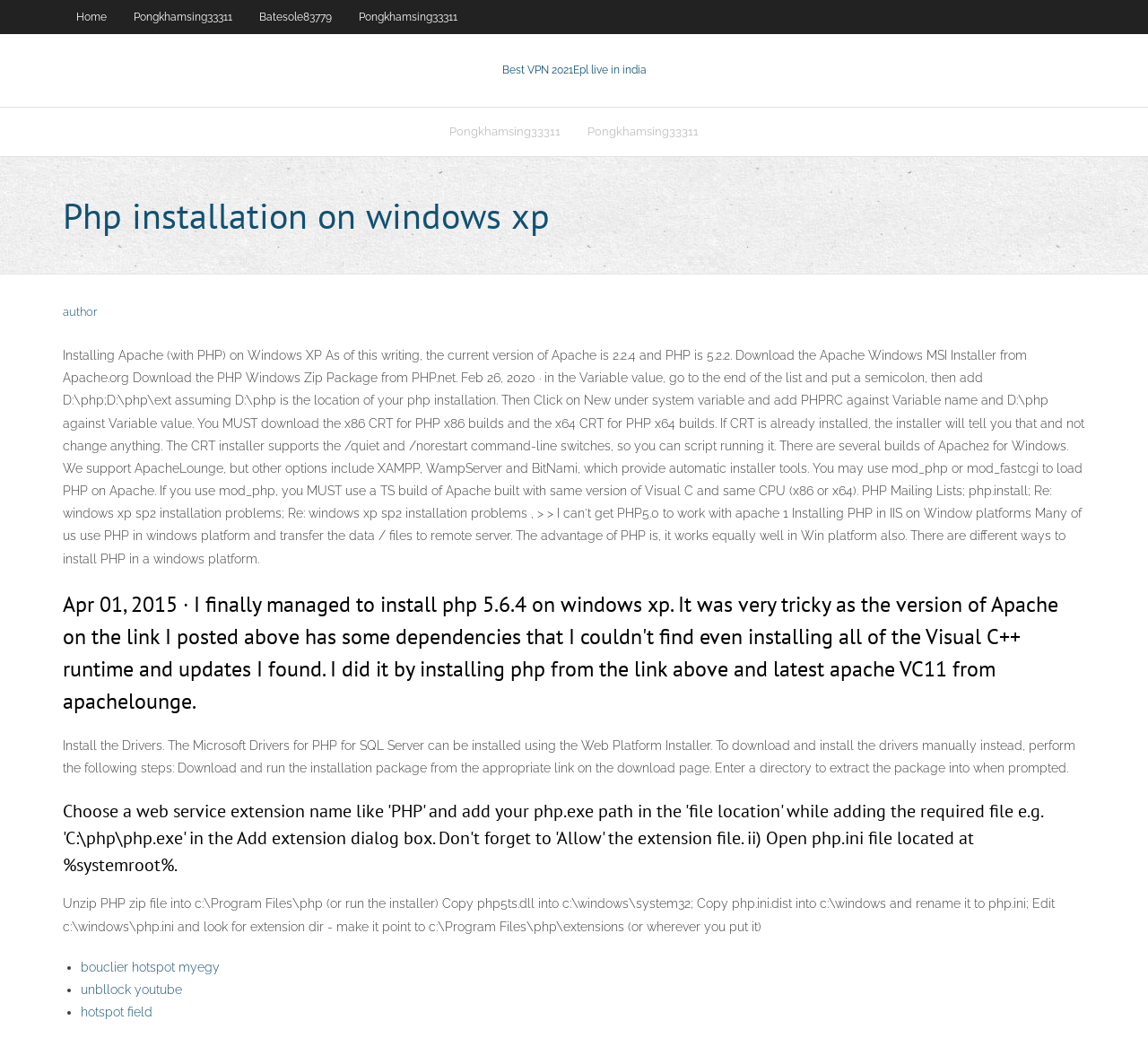Determine the bounding box coordinates of the section I need to click to execute the following instruction: "Click on 'Home'". Provide the coordinates as four float numbers between 0 and 1, i.e., [left, top, right, bottom].

[0.055, 0.0, 0.105, 0.032]